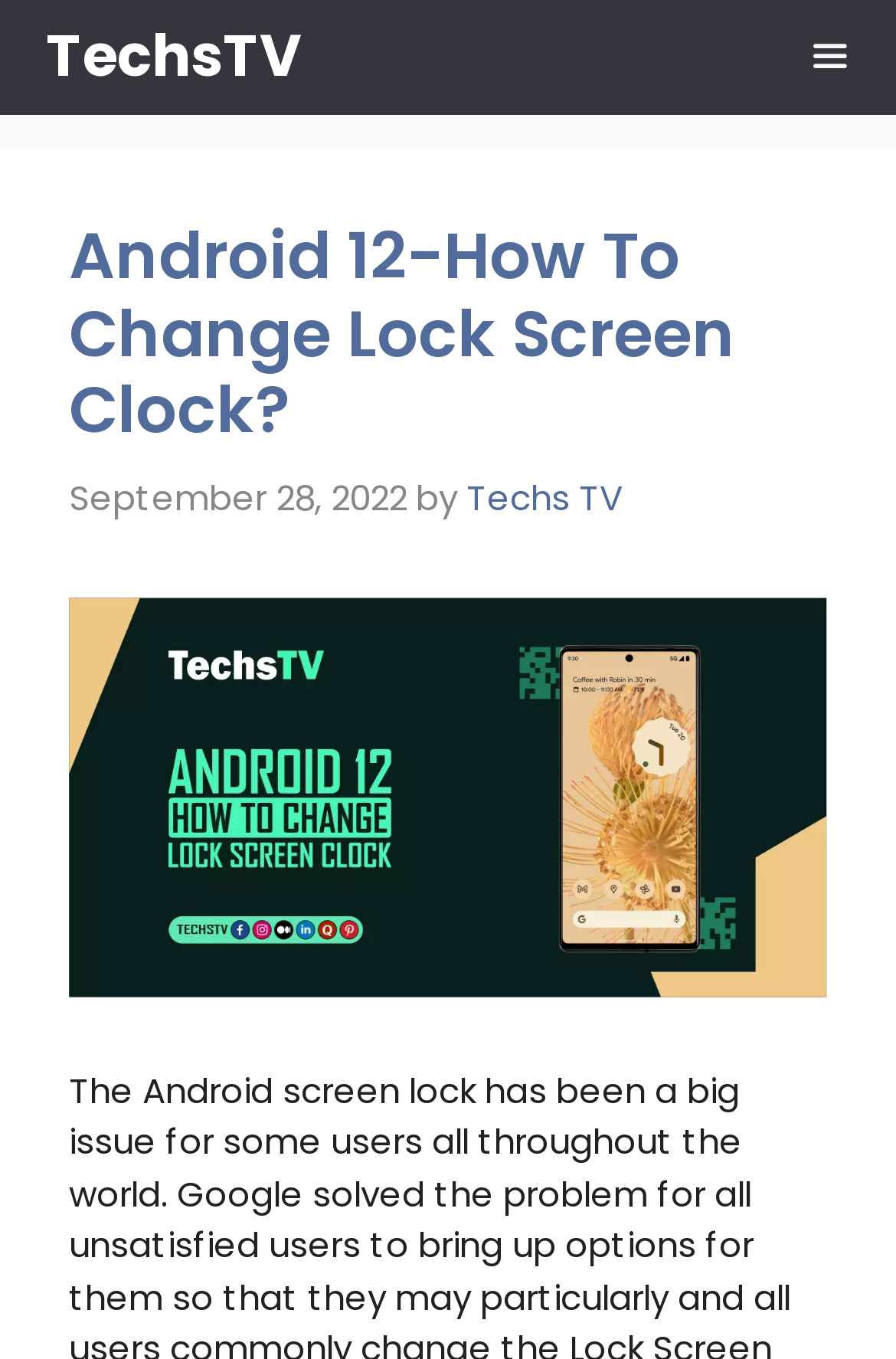Determine the bounding box coordinates of the UI element that matches the following description: "Menu". The coordinates should be four float numbers between 0 and 1 in the format [left, top, right, bottom].

[0.867, 0.0, 1.0, 0.085]